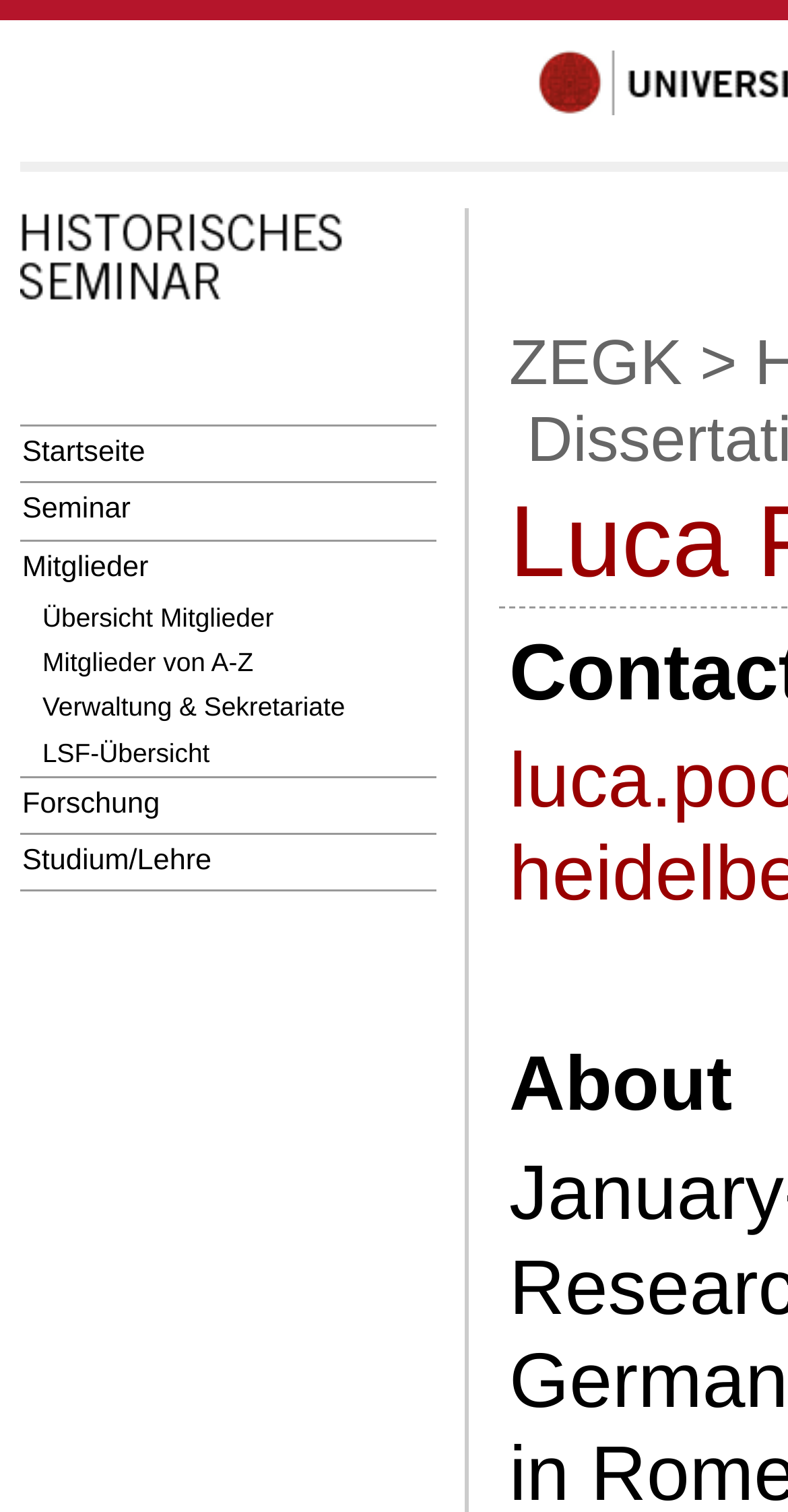Determine the bounding box coordinates of the clickable element to achieve the following action: 'visit Startseite'. Provide the coordinates as four float values between 0 and 1, formatted as [left, top, right, bottom].

[0.026, 0.281, 0.554, 0.32]